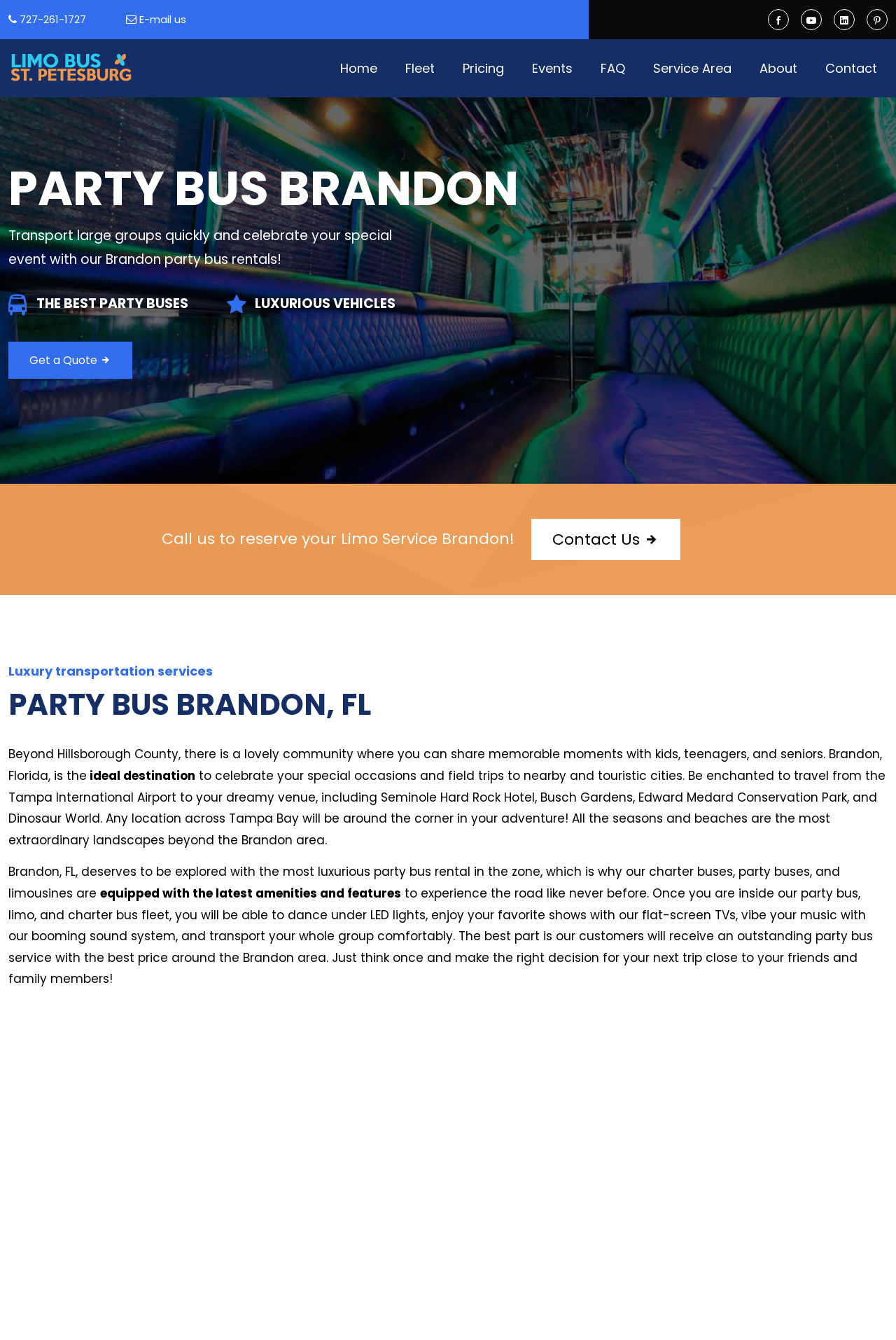Generate a thorough caption detailing the webpage content.

This webpage is about Party Bus Brandon FL, a transportation service that offers party bus rentals in Brandon, Florida. At the top of the page, there are several links, including phone numbers, email, and social media icons. Below these links, there is a navigation menu with options such as "Home", "Fleet", "Pricing", "Events", "FAQ", "Service Area", "About", and "Contact".

The main content of the page is divided into several sections. The first section has a heading "PARTY BUS BRANDON" and a paragraph of text that describes the service, stating that it can transport large groups quickly and celebrate special events. 

Below this section, there are two headings, "THE BEST PARTY BUSES" and "LUXURIOUS VEHICLES", which are likely highlighting the features of the party buses. There is also a call-to-action link "Get a Quote" and a static text that encourages users to call to reserve their limo service.

Further down the page, there is a section with a heading "PARTY BUS BRANDON, FL" and several paragraphs of text that describe the benefits of using the party bus service in Brandon, Florida. The text mentions that Brandon is an ideal destination for celebrating special occasions and field trips, and that the party bus service can take users to various locations in Tampa Bay.

Throughout the page, there are several images, including a logo and a picture of a limo bus, which is likely used to illustrate the type of vehicle offered by the service. Overall, the webpage is promoting the party bus rental service in Brandon, Florida, and encouraging users to contact them for more information or to reserve a bus.